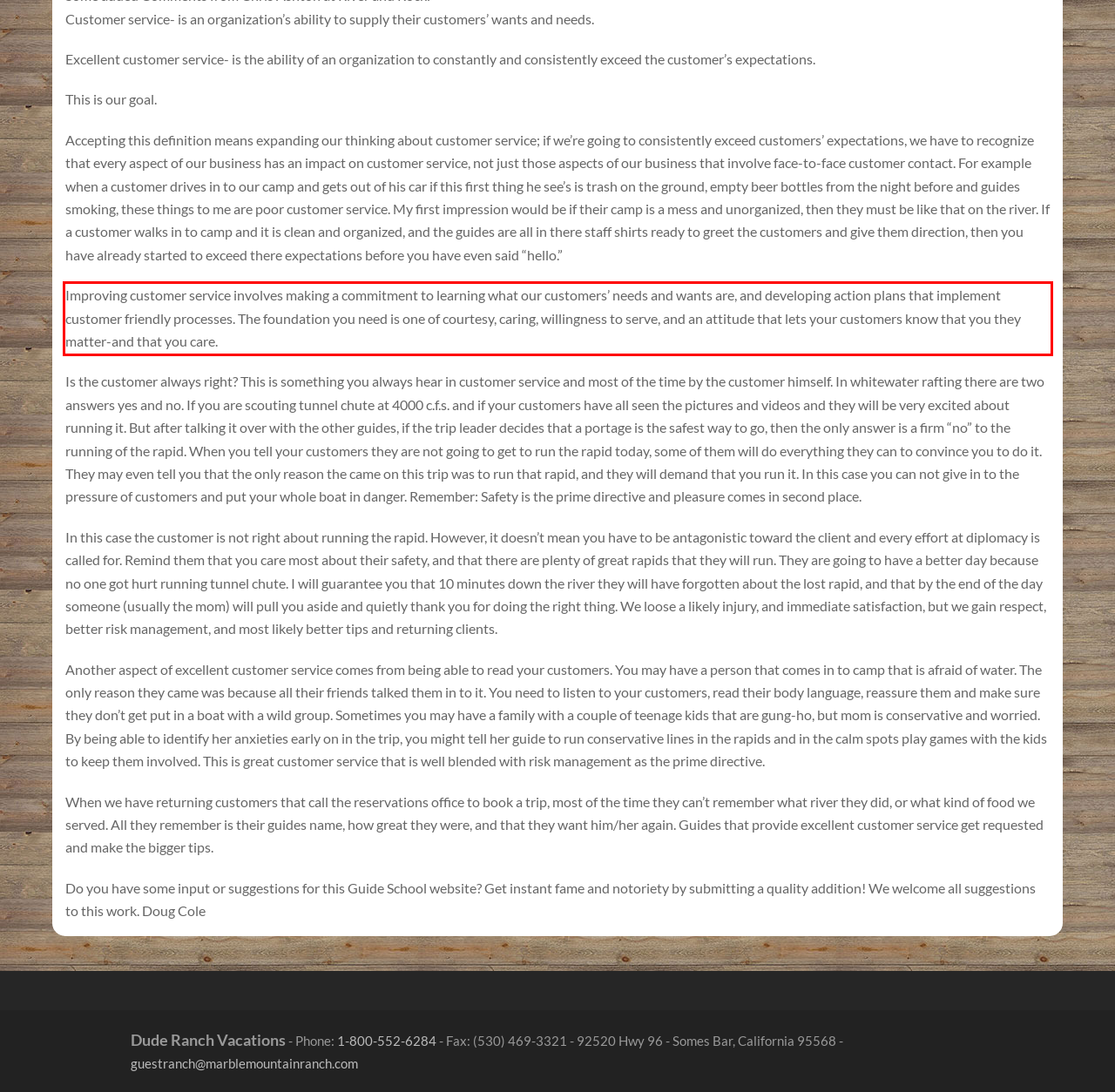Using the provided screenshot of a webpage, recognize and generate the text found within the red rectangle bounding box.

Improving customer service involves making a commitment to learning what our customers’ needs and wants are, and developing action plans that implement customer friendly processes. The foundation you need is one of courtesy, caring, willingness to serve, and an attitude that lets your customers know that you they matter-and that you care.